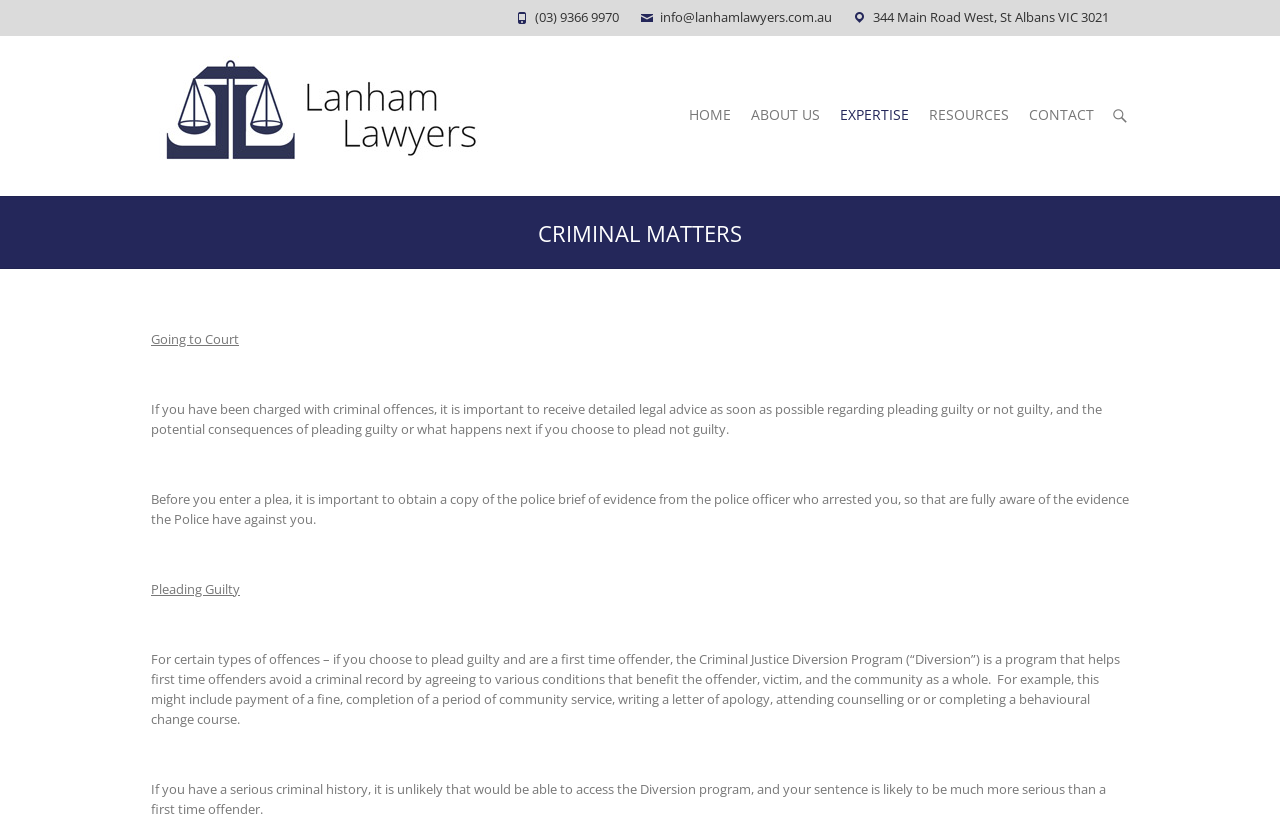Indicate the bounding box coordinates of the clickable region to achieve the following instruction: "Call the office."

[0.418, 0.01, 0.484, 0.032]